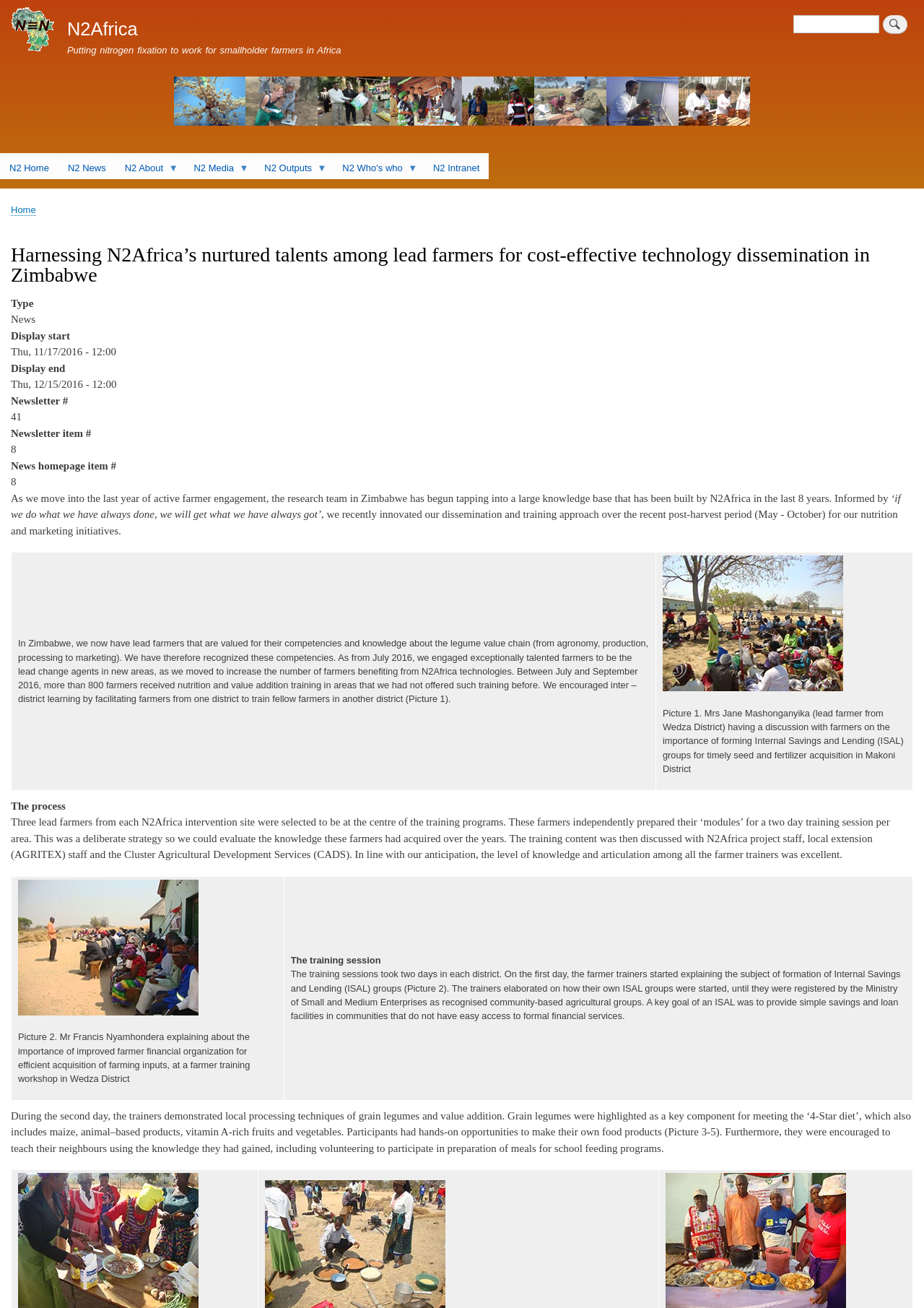Identify the bounding box coordinates of the clickable region necessary to fulfill the following instruction: "Read the article". The bounding box coordinates should be four float numbers between 0 and 1, i.e., [left, top, right, bottom].

[0.012, 0.187, 0.988, 0.218]